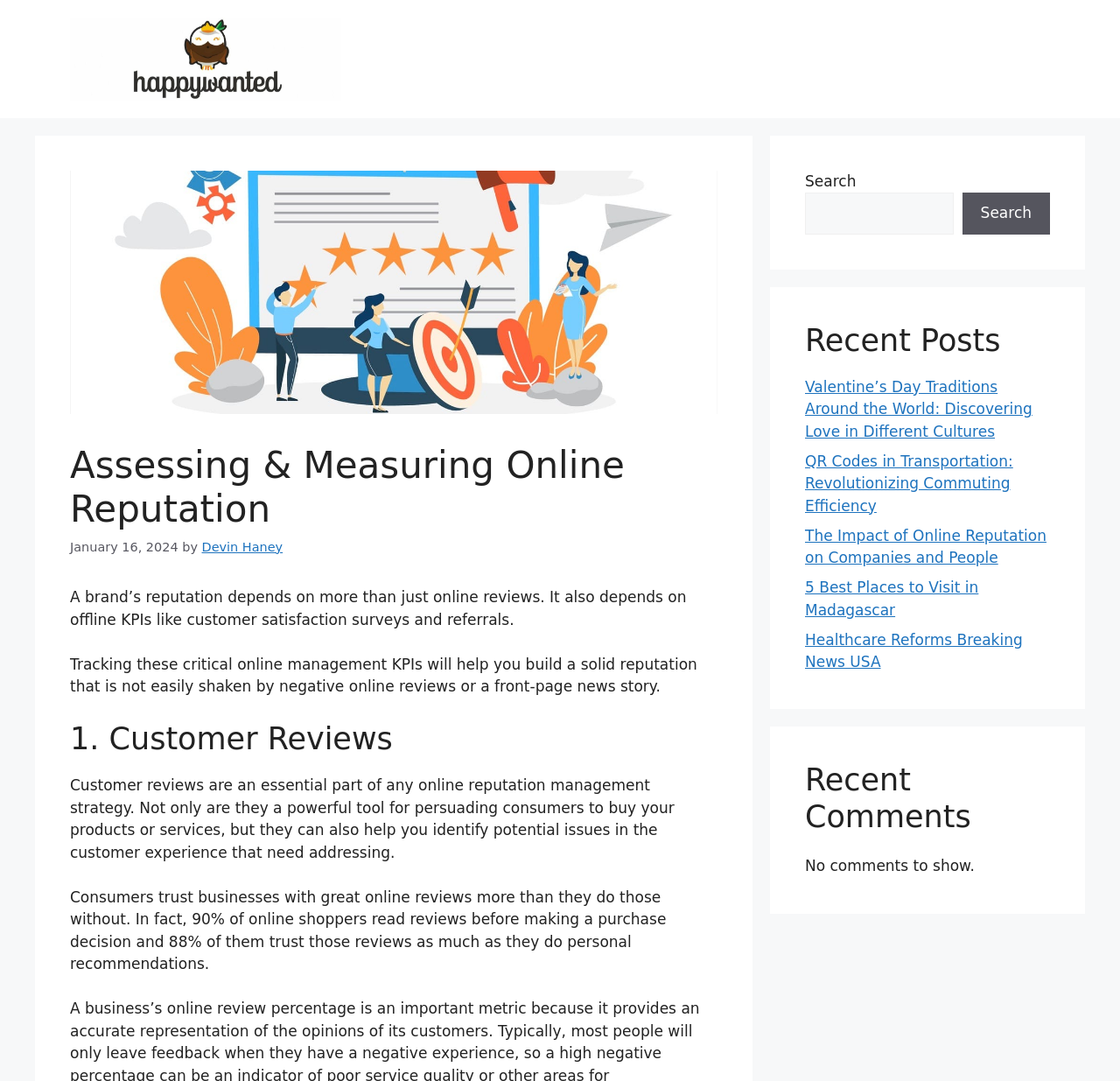What is the purpose of tracking online management KPIs?
Please respond to the question with a detailed and informative answer.

According to the text, tracking critical online management KPIs will help build a solid reputation that is not easily shaken by negative online reviews or a front-page news story.